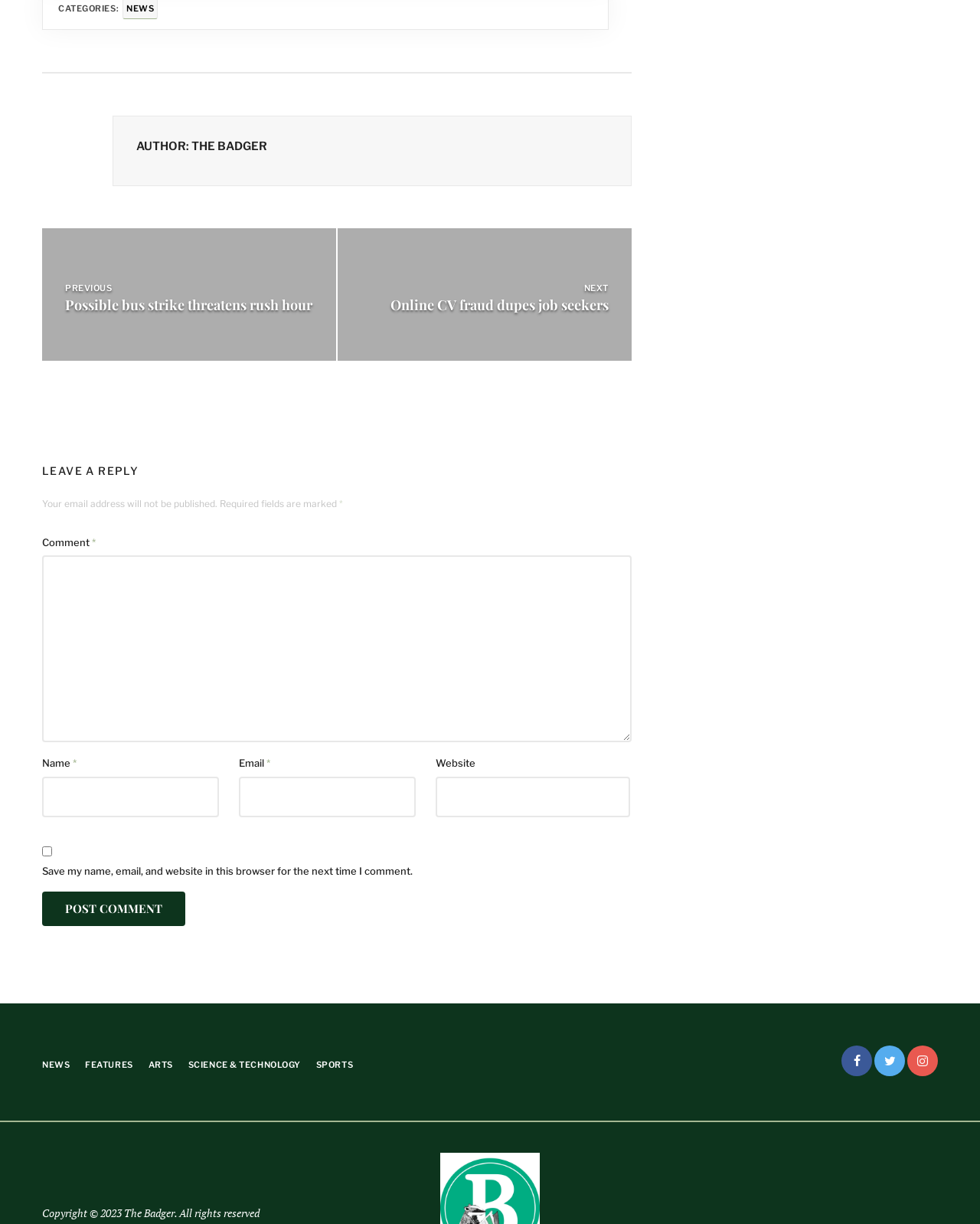Using a single word or phrase, answer the following question: 
What is the author's name?

The Badger